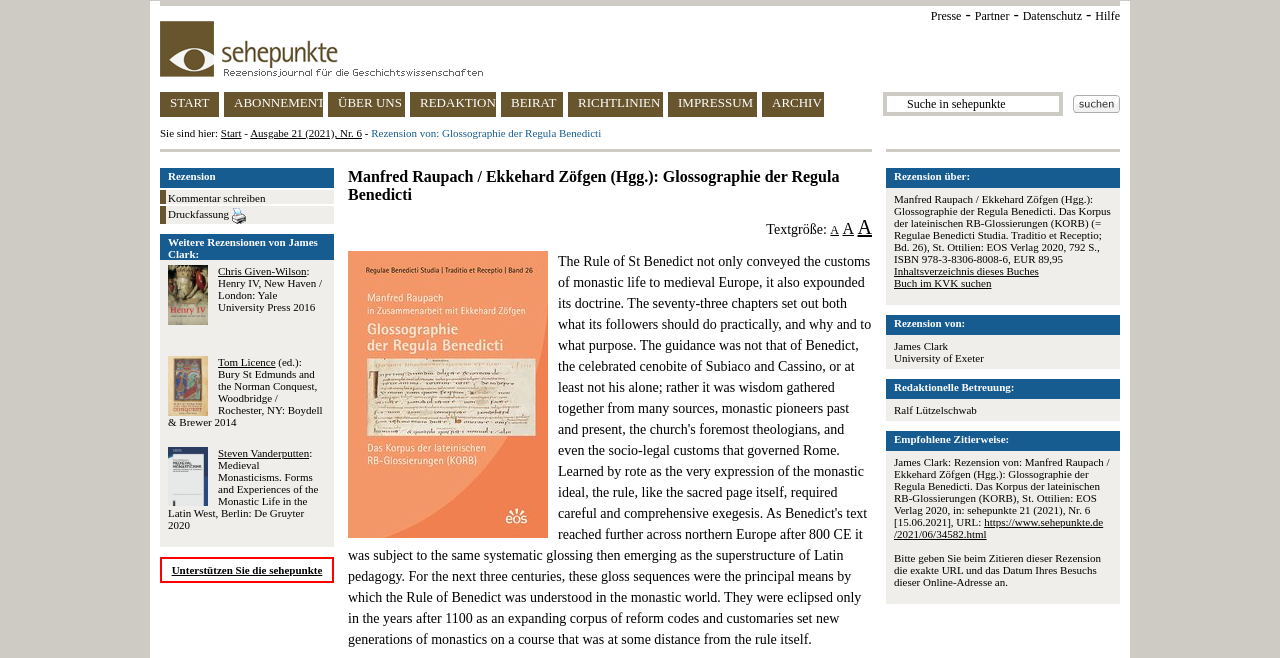Find the bounding box of the element with the following description: "Ausgabe 21 (2021), Nr. 6". The coordinates must be four float numbers between 0 and 1, formatted as [left, top, right, bottom].

[0.195, 0.193, 0.283, 0.211]